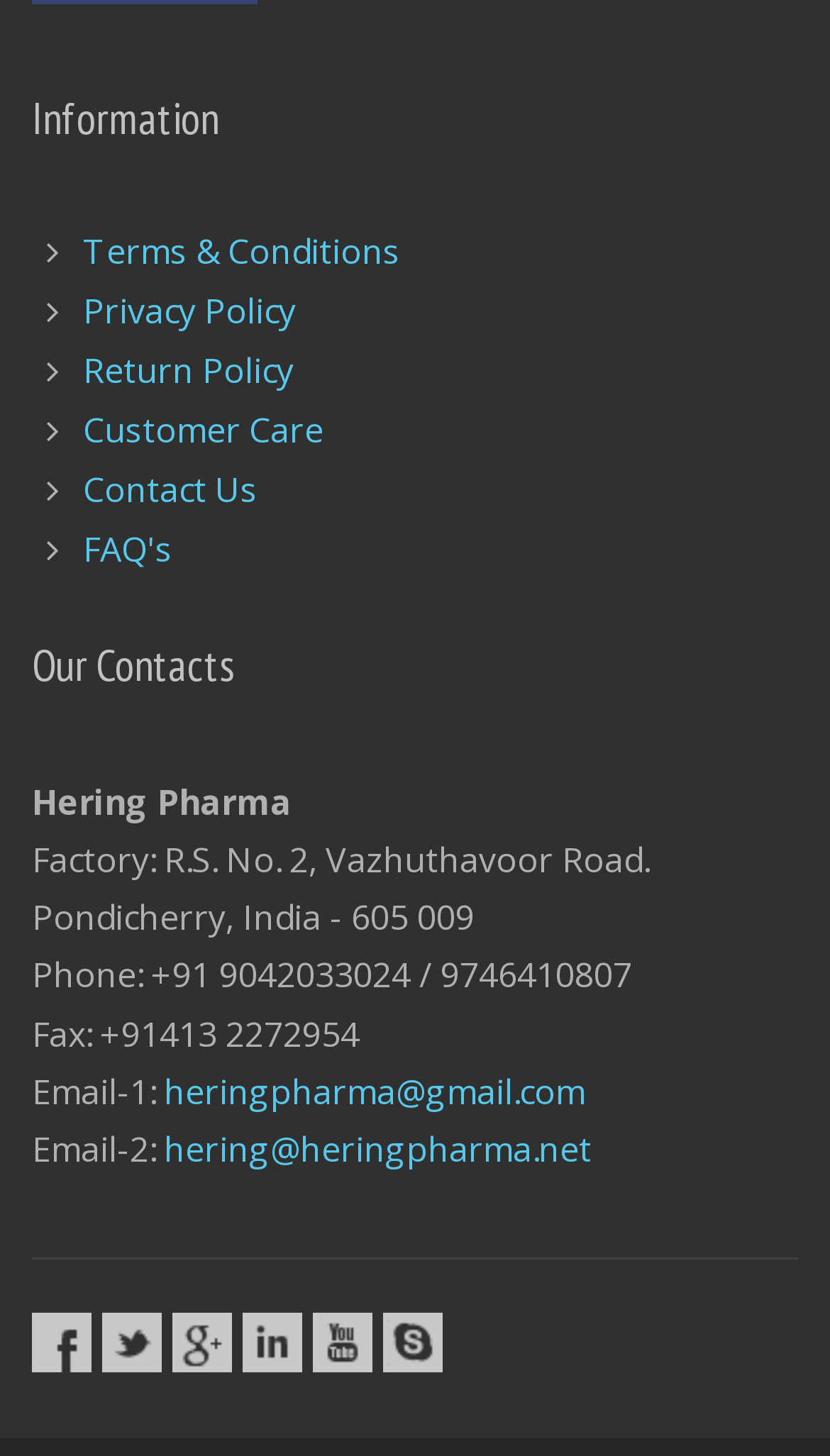How many email addresses are provided?
Kindly give a detailed and elaborate answer to the question.

In the 'Our Contacts' section, there are two email addresses provided, 'heringpharma@gmail.com' and 'hering@heringpharma.net', which can be found in the link elements with bounding box coordinates [0.197, 0.733, 0.705, 0.766] and [0.197, 0.773, 0.713, 0.805] respectively.